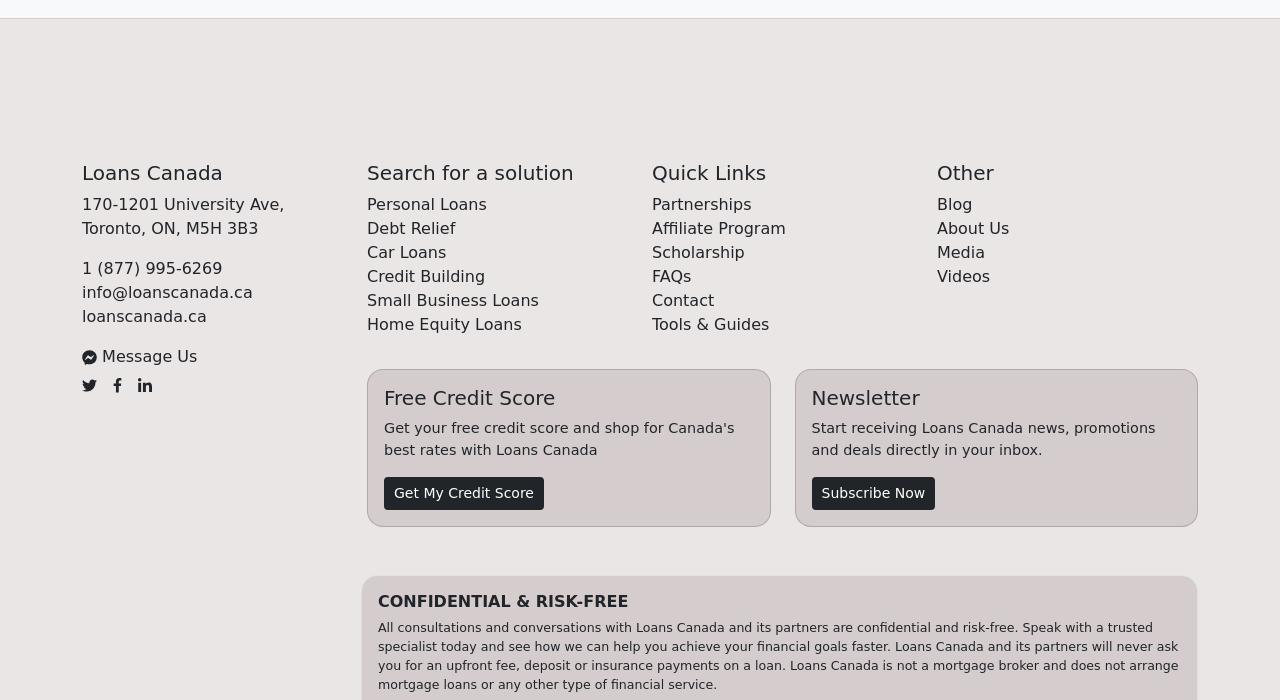What is the confidentiality policy?
Answer with a single word or phrase by referring to the visual content.

Confidential and risk-free